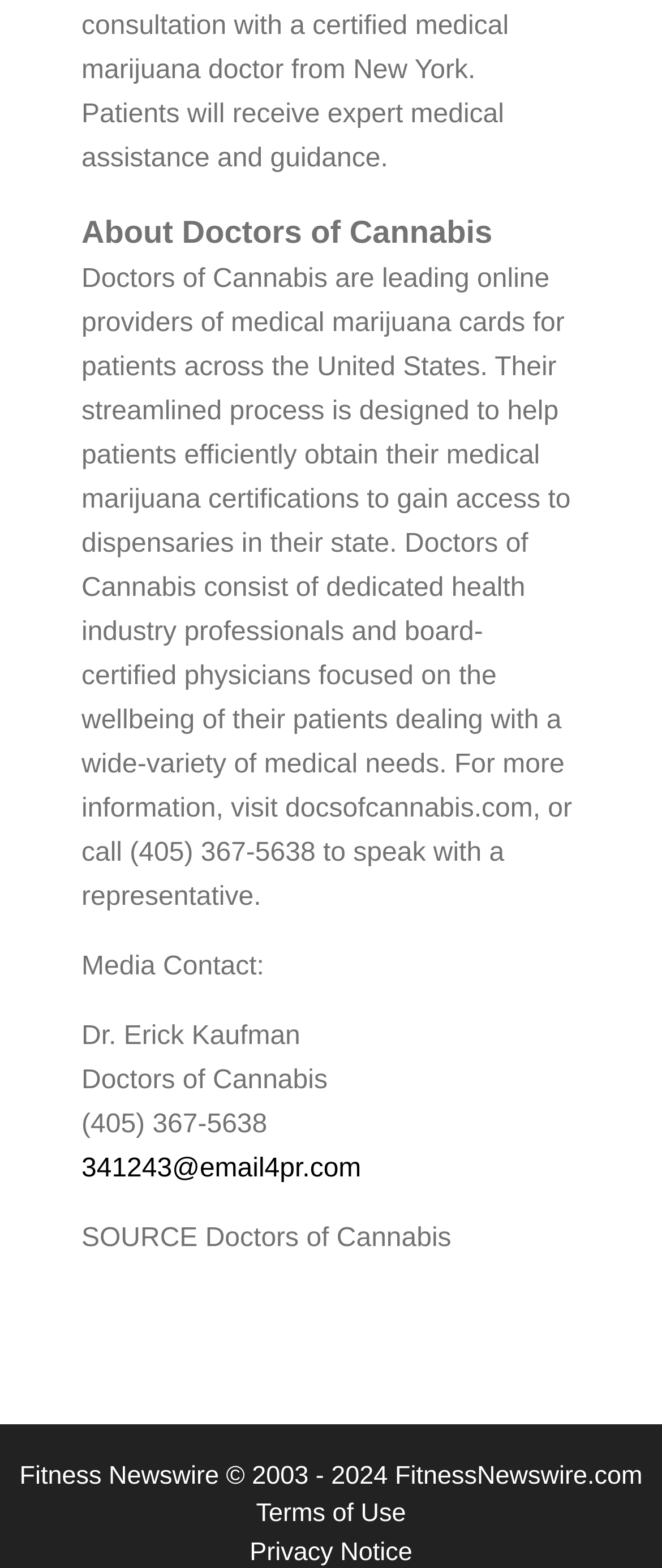Determine the bounding box for the described HTML element: "Terms of Use". Ensure the coordinates are four float numbers between 0 and 1 in the format [left, top, right, bottom].

[0.387, 0.85, 0.613, 0.869]